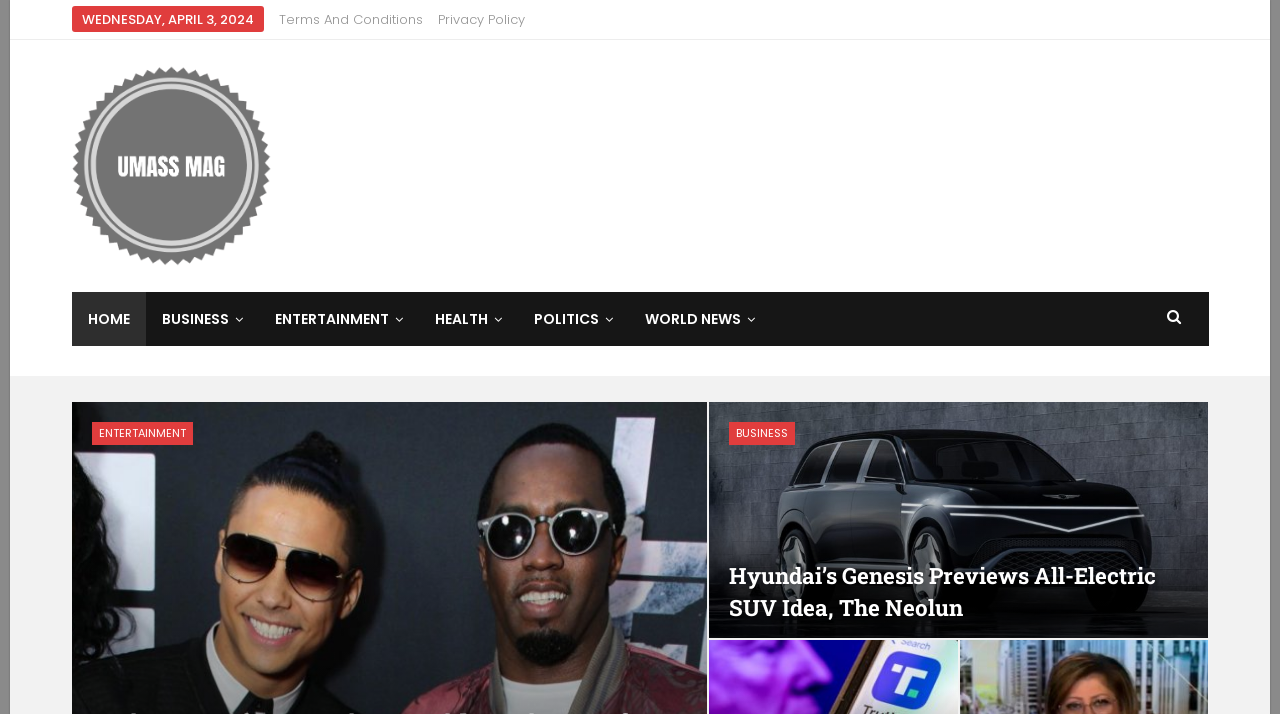Identify the bounding box coordinates for the UI element that matches this description: "Terms and Conditions".

[0.218, 0.014, 0.33, 0.041]